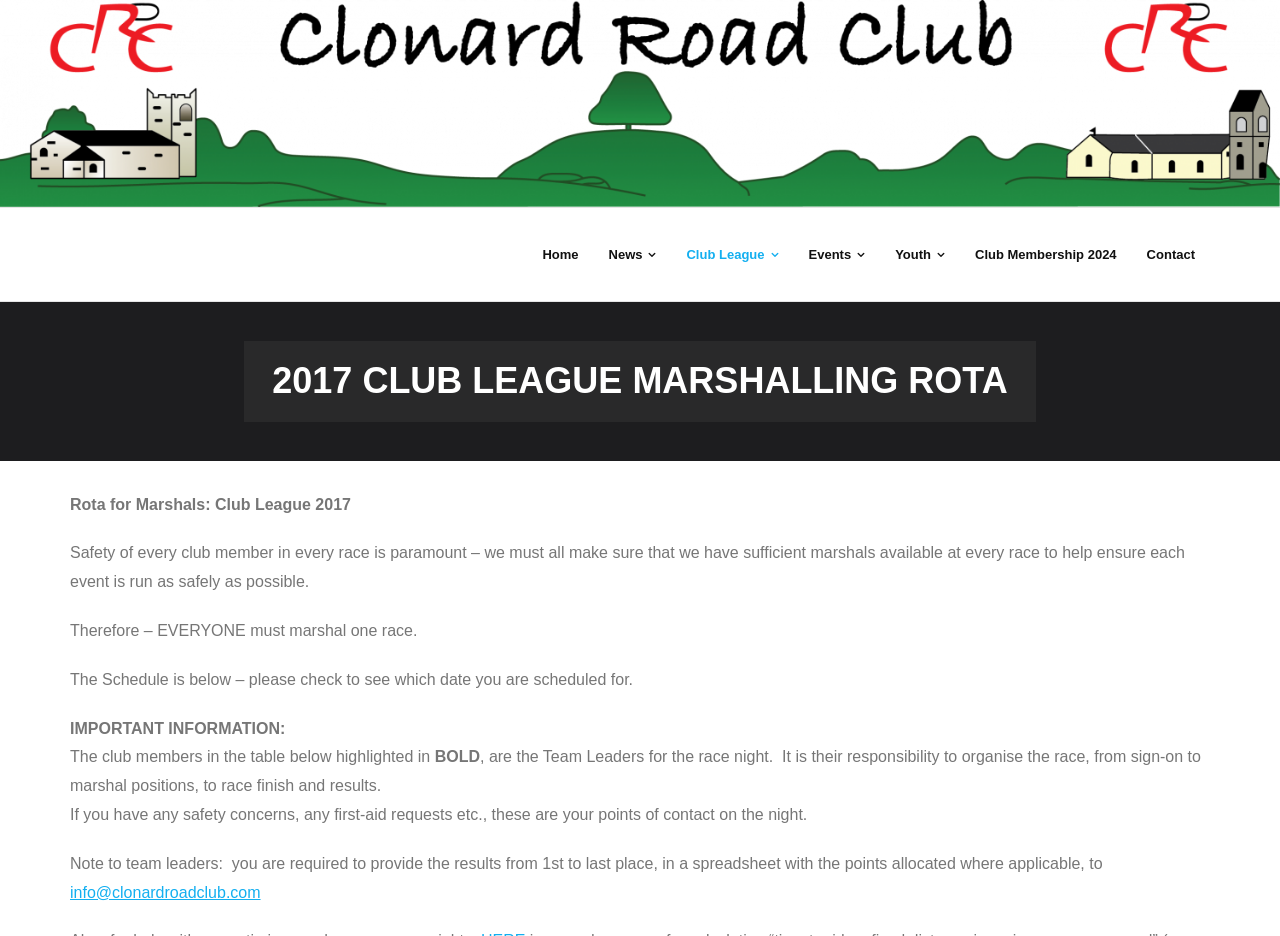What is the purpose of marshalling in the club league?
Respond to the question with a single word or phrase according to the image.

Ensure safety